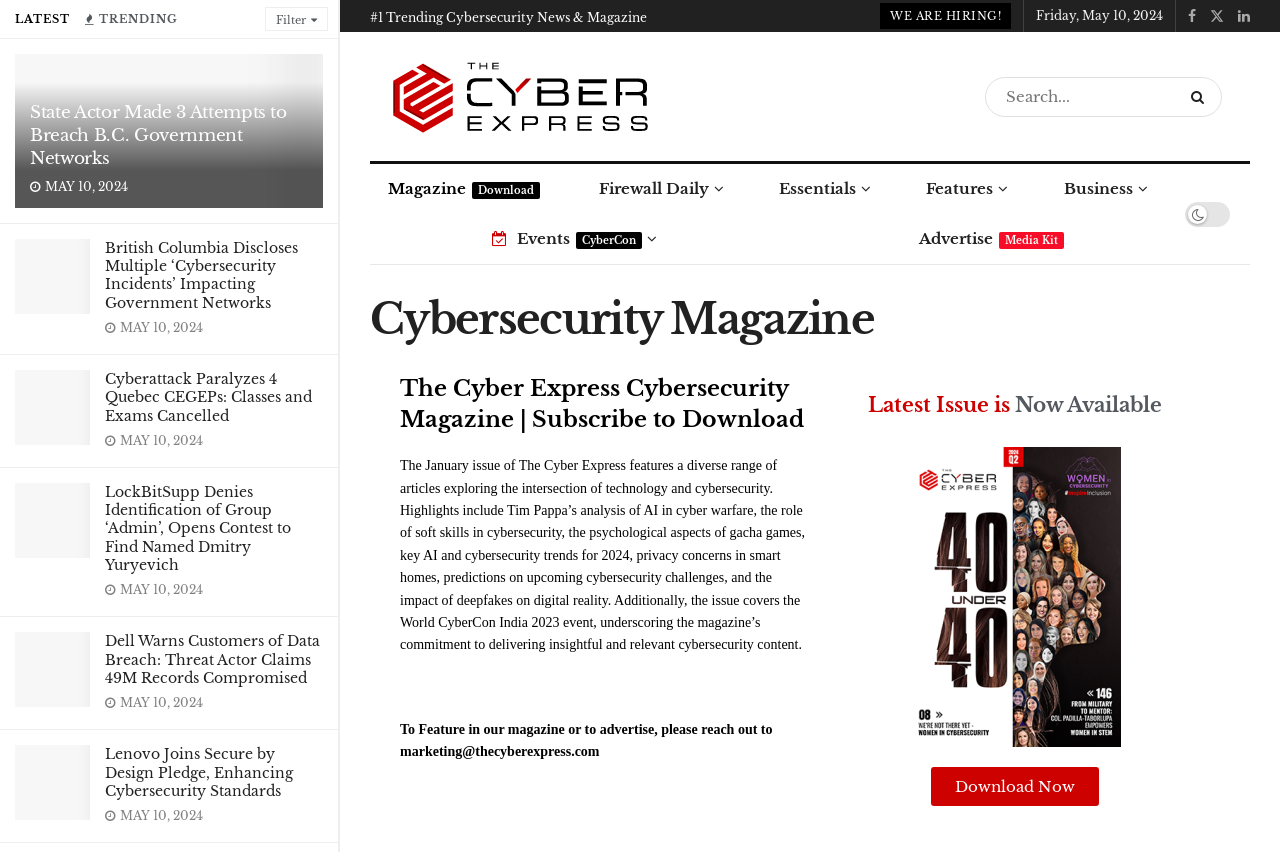Please identify the bounding box coordinates of the element I need to click to follow this instruction: "Search for cybersecurity news".

[0.77, 0.09, 0.955, 0.137]